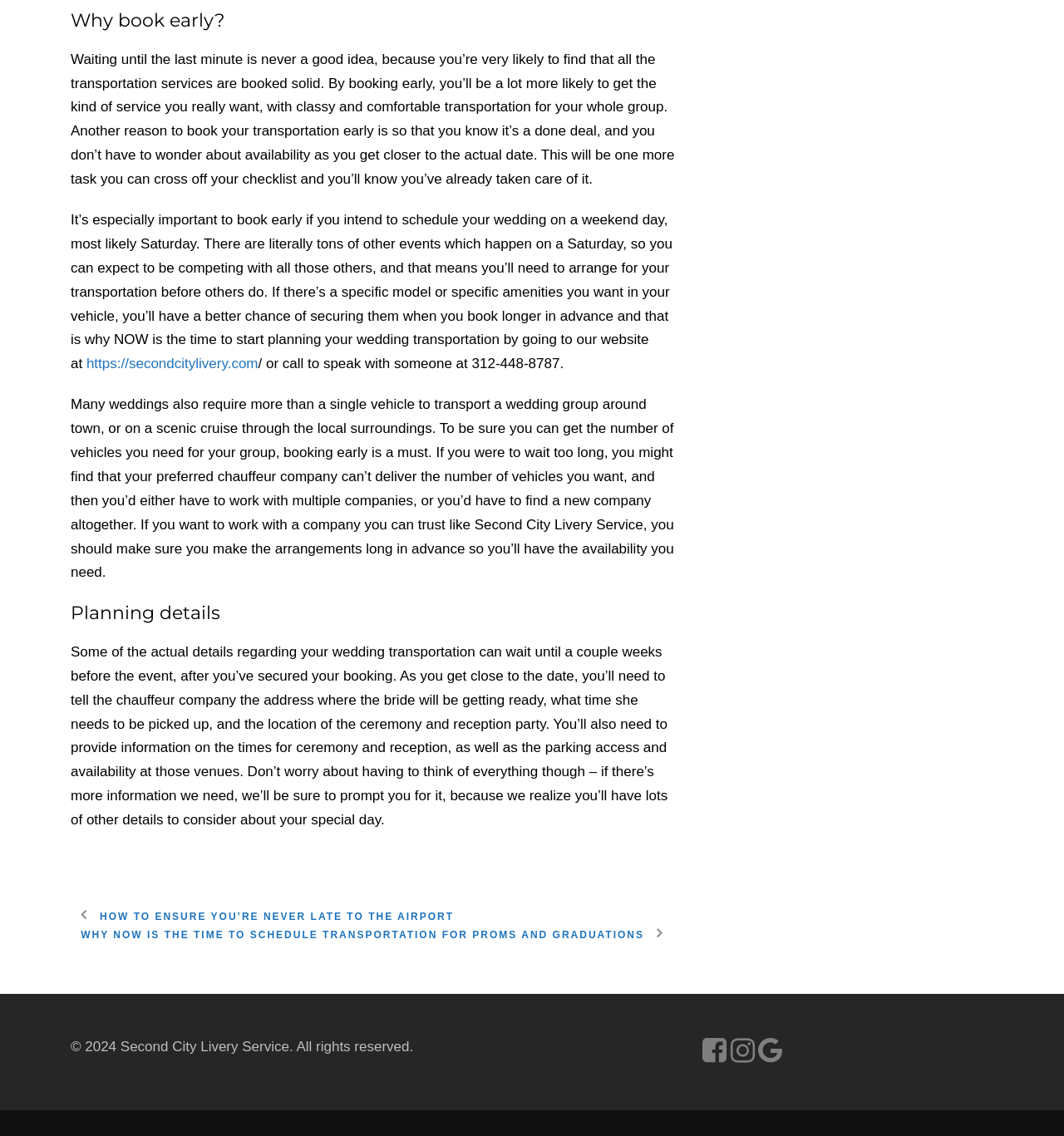Using the information in the image, give a comprehensive answer to the question: 
What information do you need to provide to the chauffeur company?

According to the webpage, you need to provide information such as the address where the bride will be getting ready, what time she needs to be picked up, and the location of the ceremony and reception party, as well as the times for ceremony and reception, and parking access and availability at those venues.